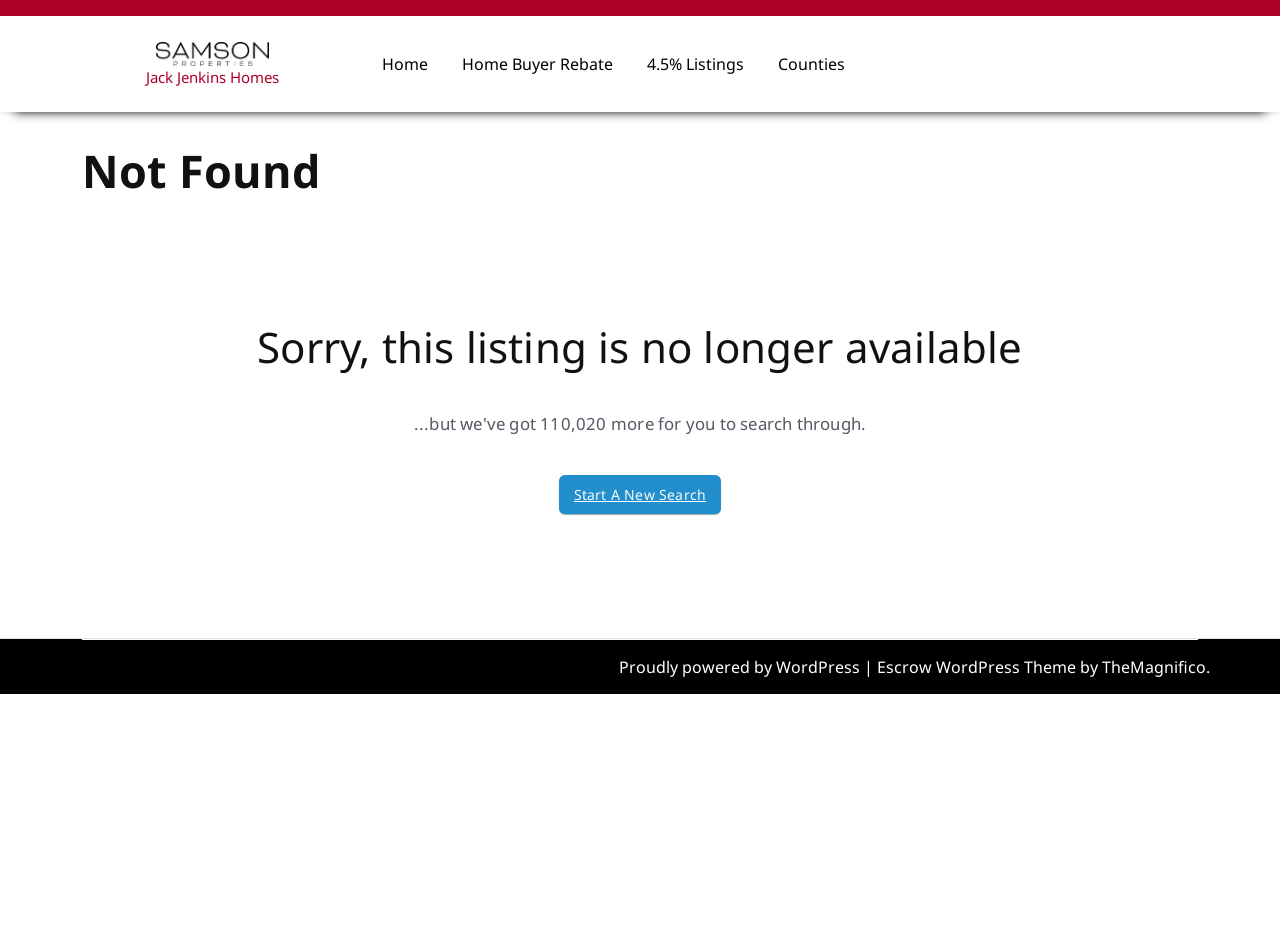What can I do if I want to search for more listings?
Provide an in-depth answer to the question, covering all aspects.

I found a link element with the text 'Start A New Search' which suggests that if I want to search for more listings, I can click on this link to start a new search.